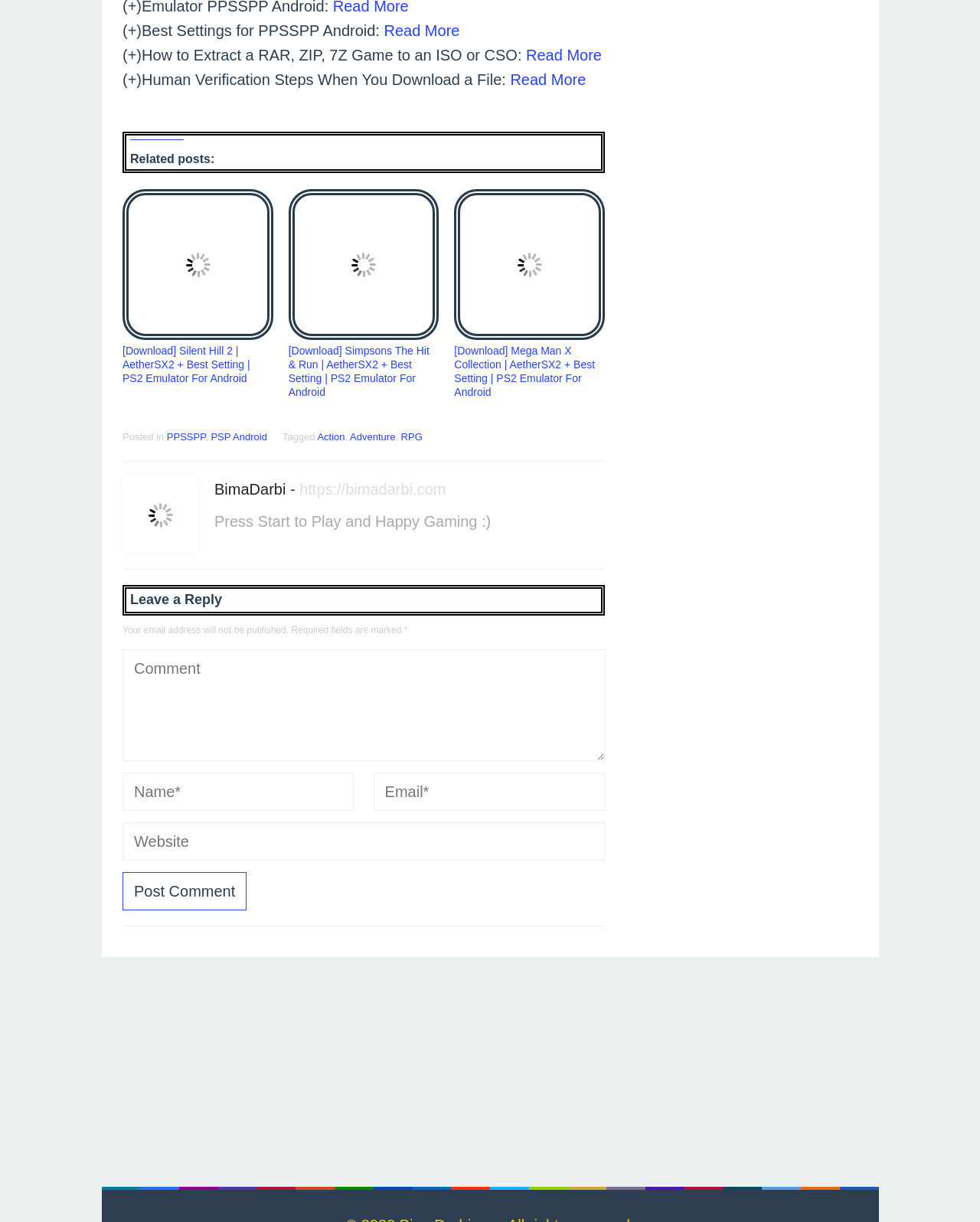What is the category of the game mentioned in the footer?
Using the image as a reference, answer the question with a short word or phrase.

Action, Adventure, RPG